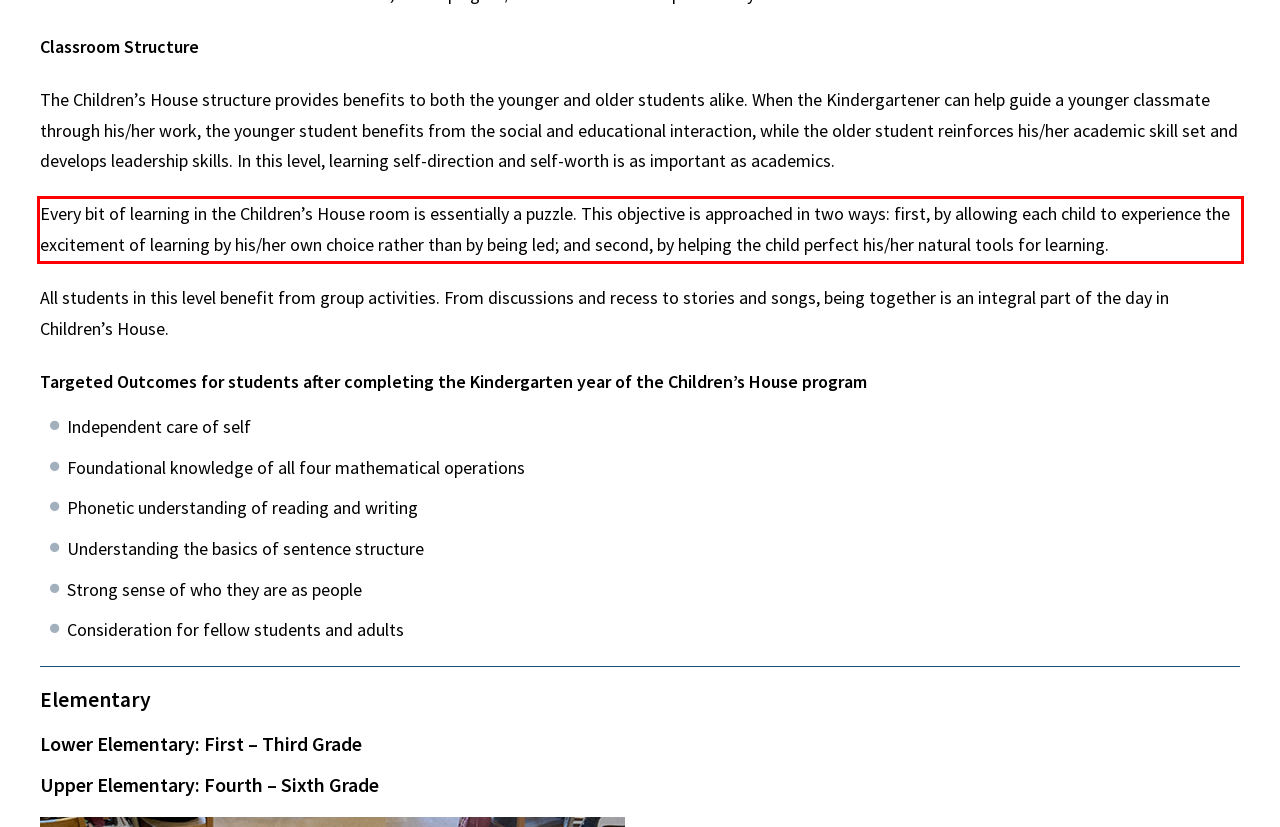The screenshot provided shows a webpage with a red bounding box. Apply OCR to the text within this red bounding box and provide the extracted content.

Every bit of learning in the Children’s House room is essentially a puzzle. This objective is approached in two ways: first, by allowing each child to experience the excitement of learning by his/her own choice rather than by being led; and second, by helping the child perfect his/her natural tools for learning.